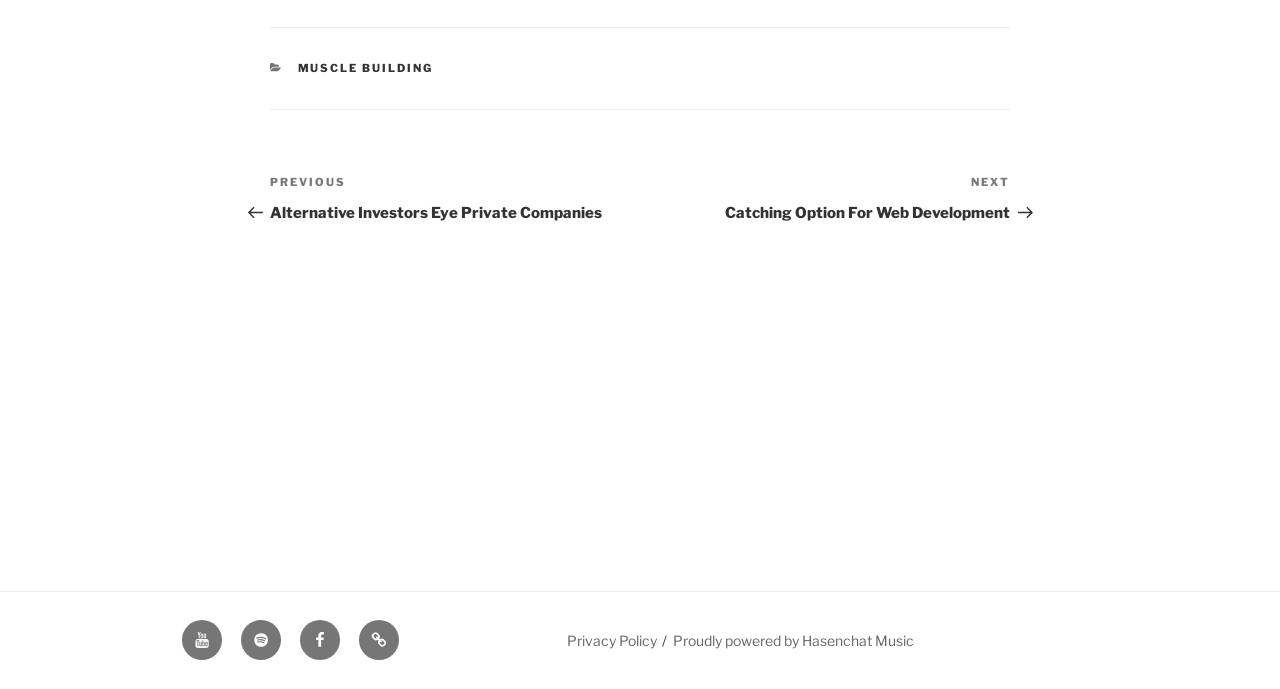What is the previous post about?
Please answer the question with a single word or phrase, referencing the image.

Alternative Investors Eye Private Companies